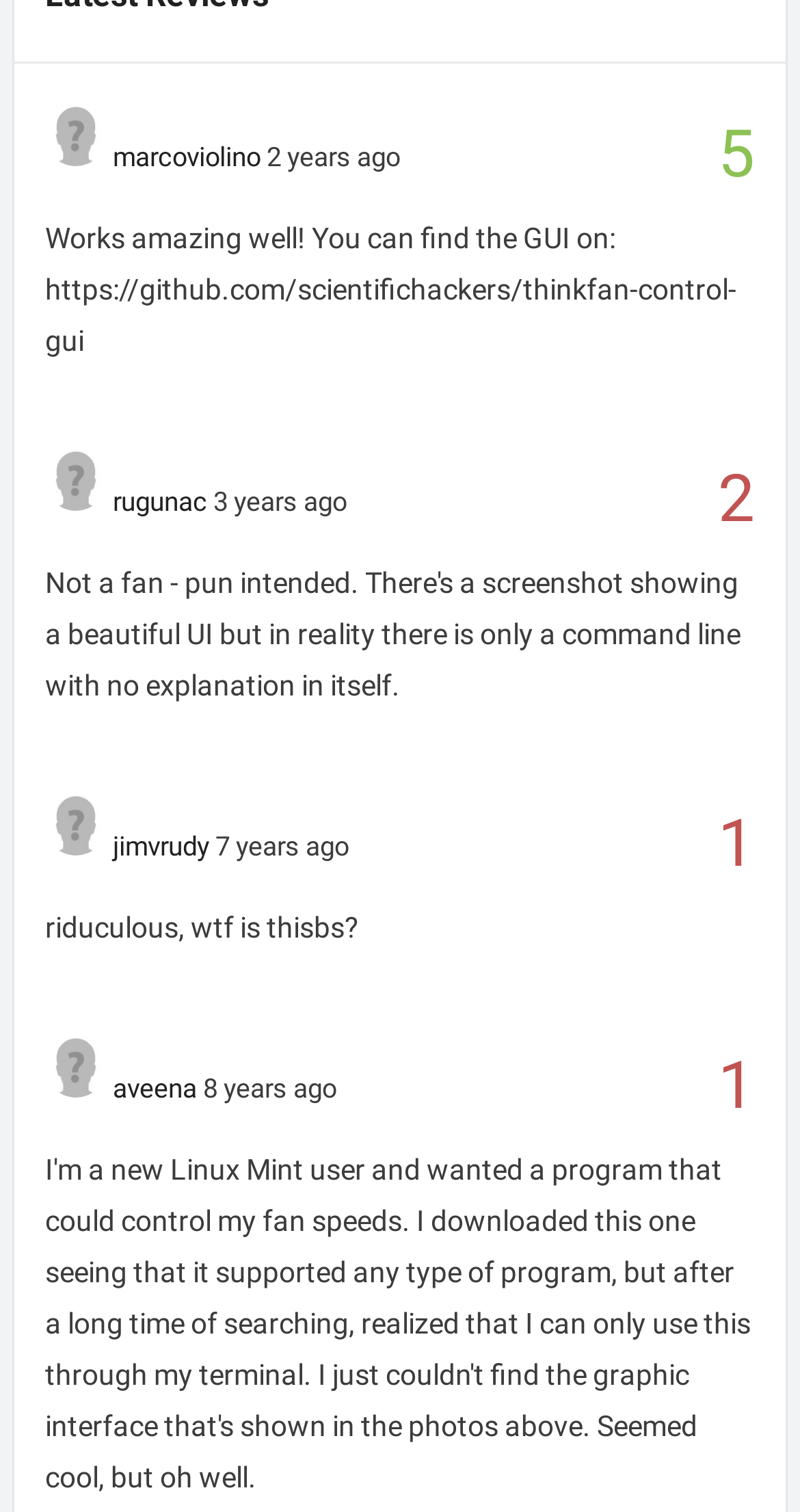Select the bounding box coordinates of the element I need to click to carry out the following instruction: "Read aveena's comment".

[0.141, 0.71, 0.246, 0.73]